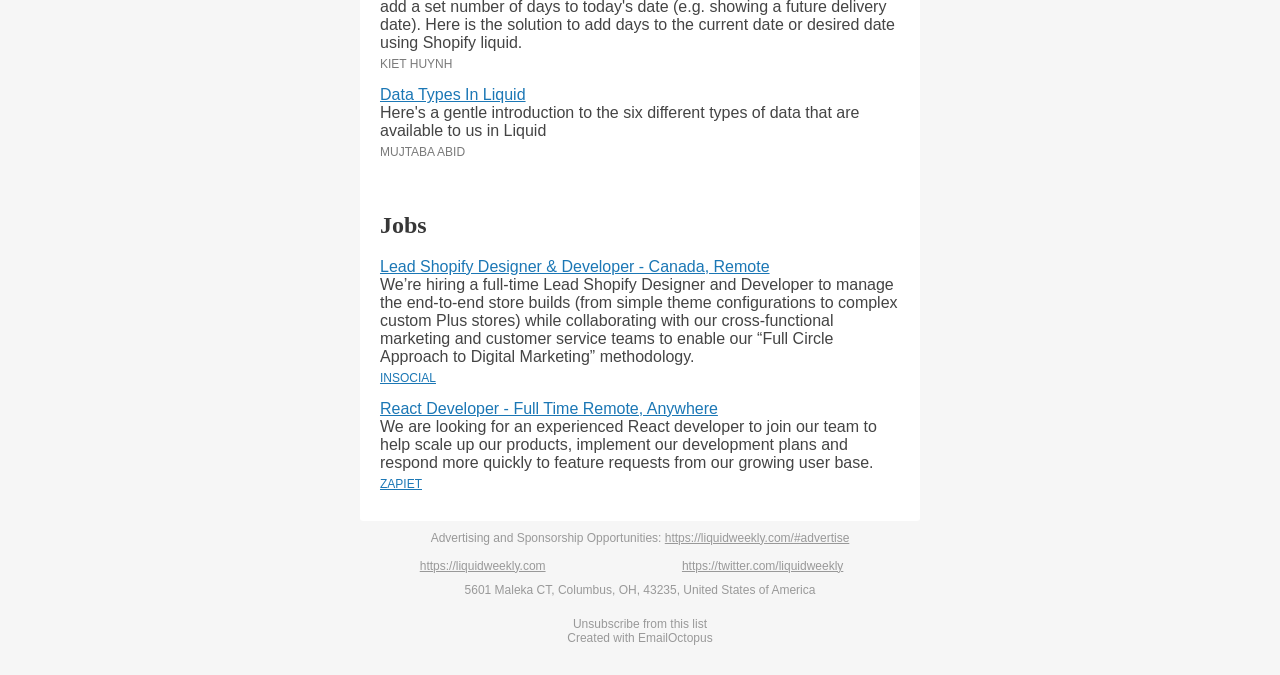What is the URL of the website's Twitter page?
Could you give a comprehensive explanation in response to this question?

I looked at the bottom of the webpage and found the link 'https://twitter.com/liquidweekly' which is the URL of the website's Twitter page.